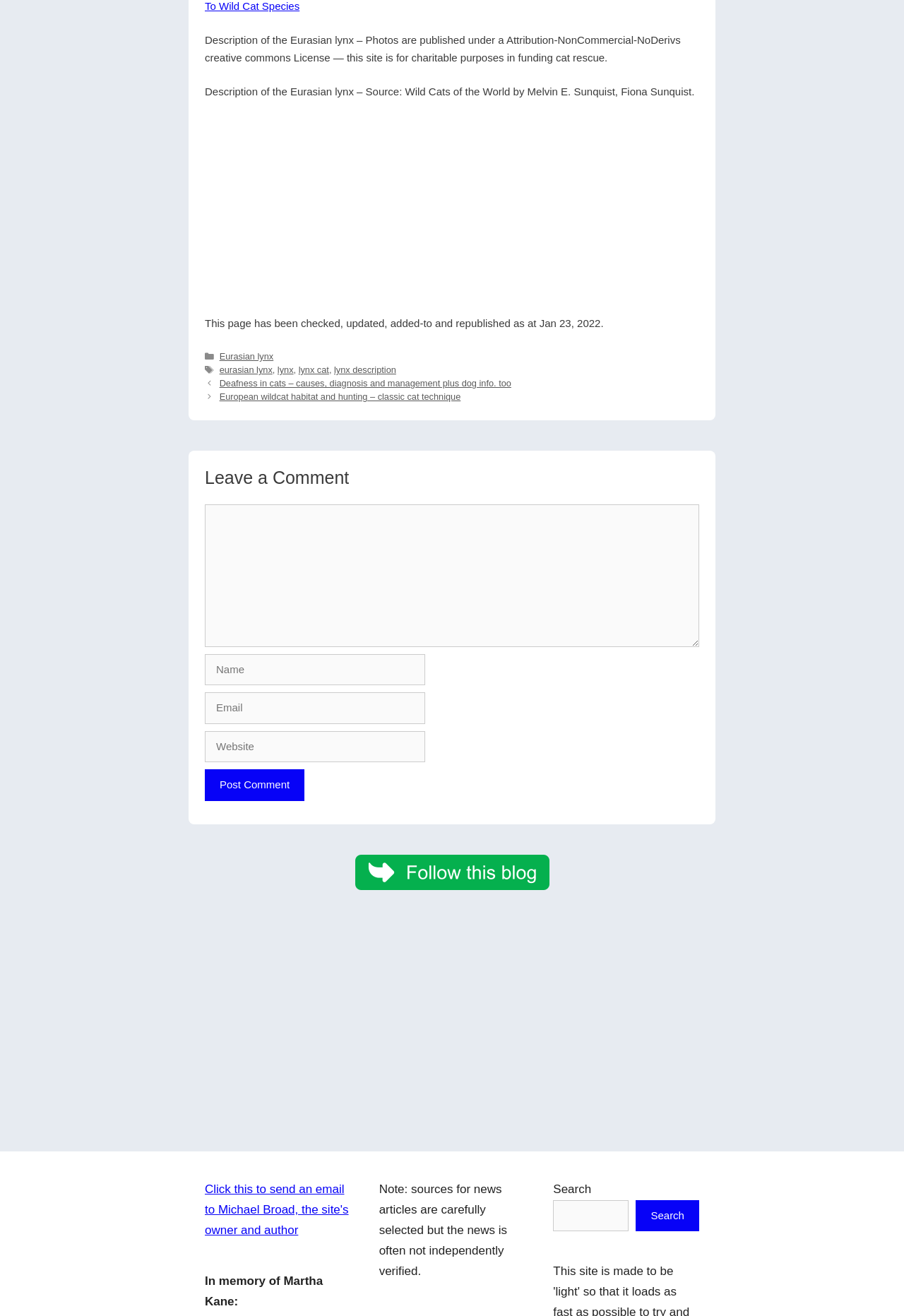What is the name of the person in memory of whom the website is dedicated?
Please describe in detail the information shown in the image to answer the question.

The website is dedicated in memory of Martha Kane, as mentioned in the StaticText element with the text 'In memory of Martha Kane:'